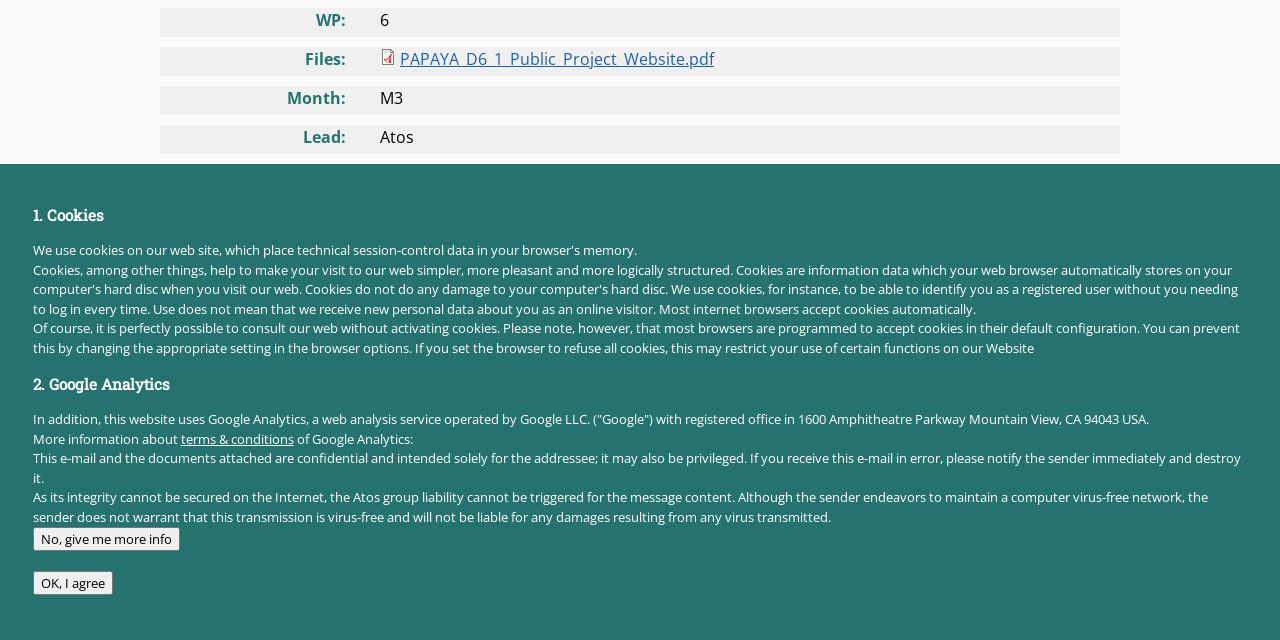Provide the bounding box coordinates of the HTML element described by the text: "No, give me more info". The coordinates should be in the format [left, top, right, bottom] with values between 0 and 1.

[0.025, 0.823, 0.14, 0.861]